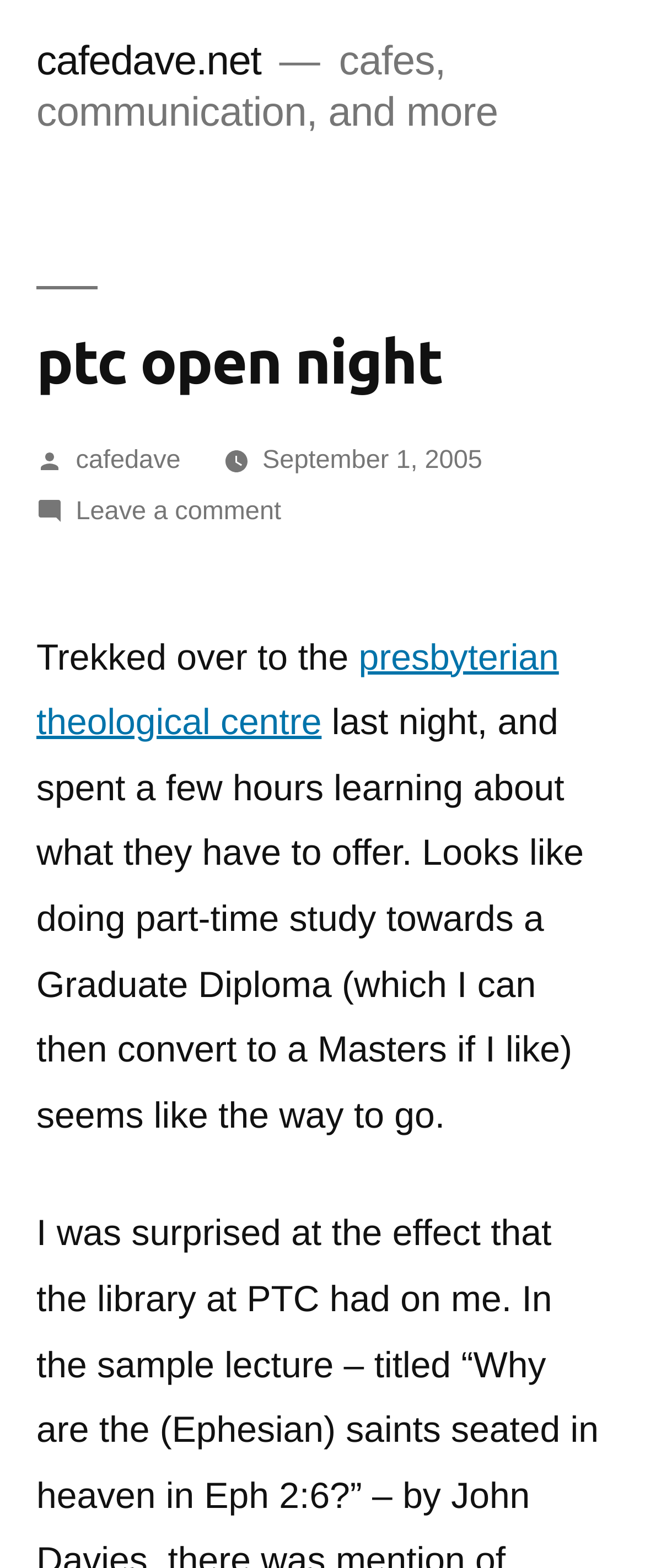Using the information from the screenshot, answer the following question thoroughly:
What is the date of the article?

The date of the article can be found by looking at the timestamp section, which mentions 'September 1, 2005' as the date of posting.